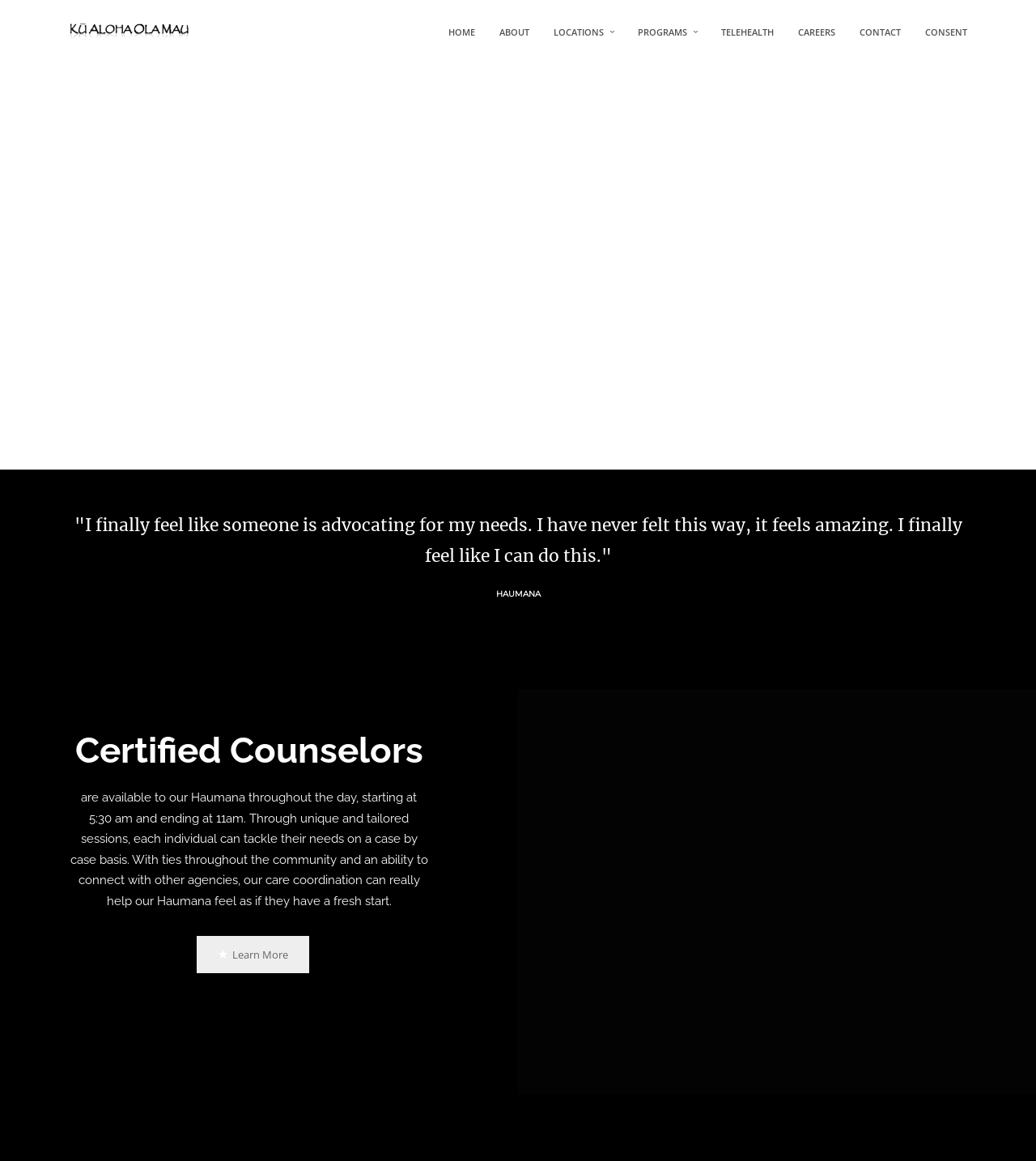Based on the element description "Learn More", predict the bounding box coordinates of the UI element.

[0.19, 0.806, 0.298, 0.838]